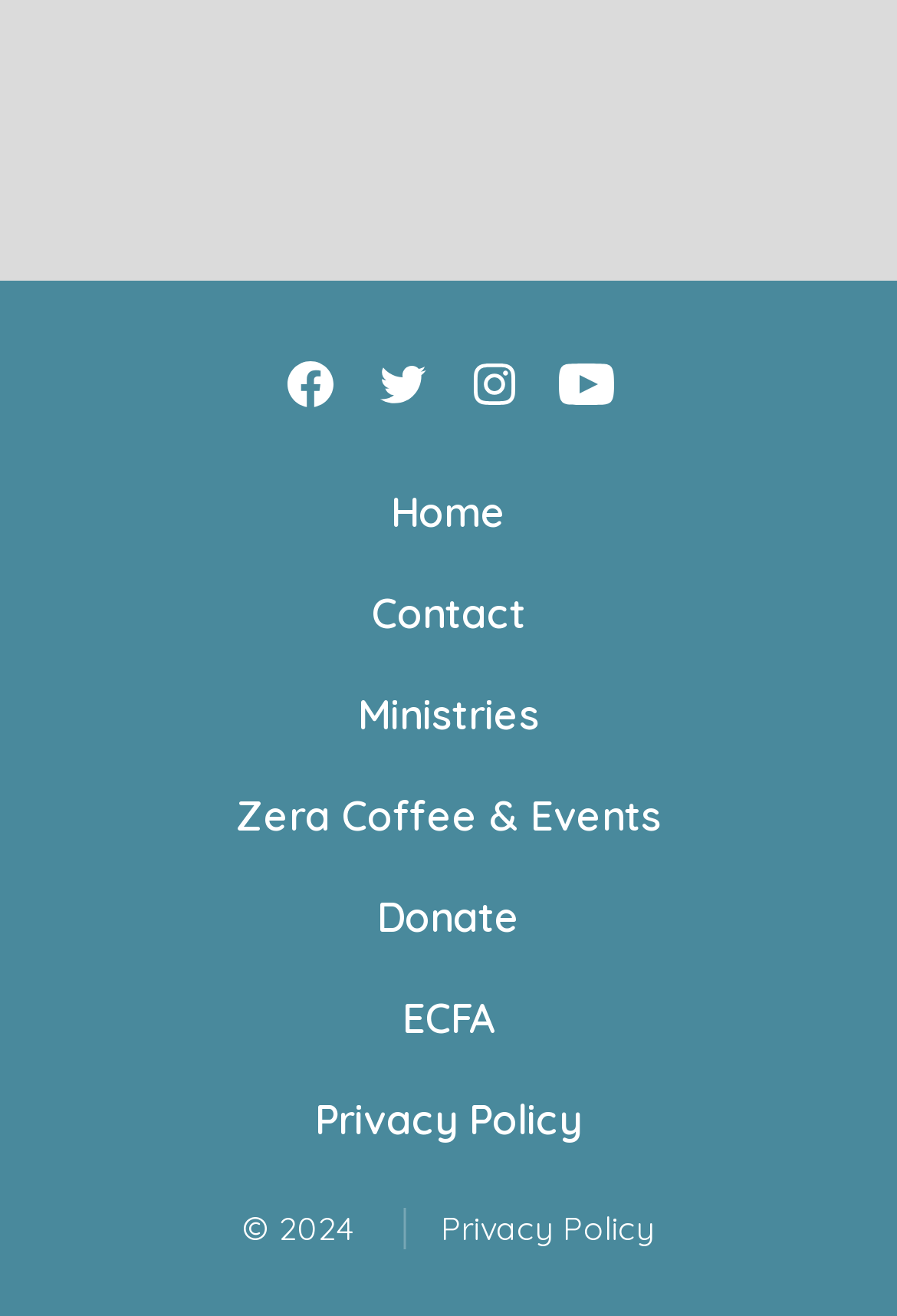Show me the bounding box coordinates of the clickable region to achieve the task as per the instruction: "Go to Home page".

[0.0, 0.352, 1.0, 0.429]